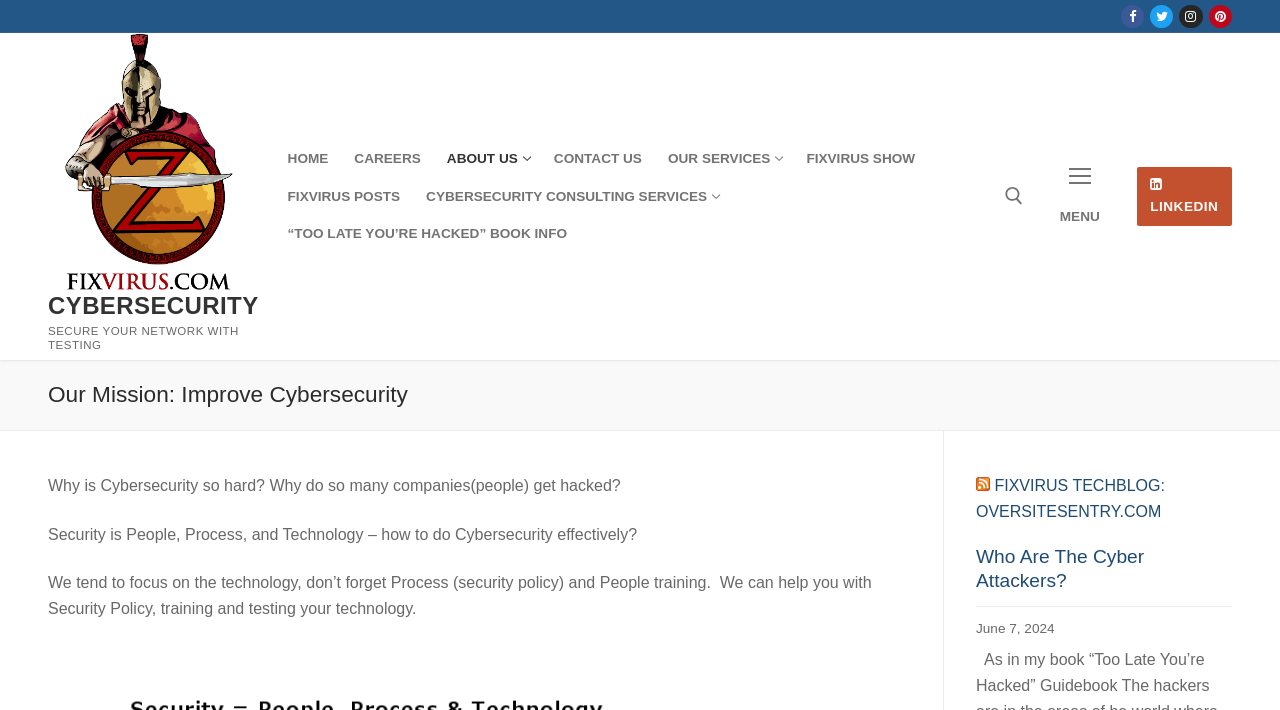Please determine the bounding box coordinates of the element to click on in order to accomplish the following task: "Read about Cybersecurity Consulting Services". Ensure the coordinates are four float numbers ranging from 0 to 1, i.e., [left, top, right, bottom].

[0.323, 0.25, 0.57, 0.303]